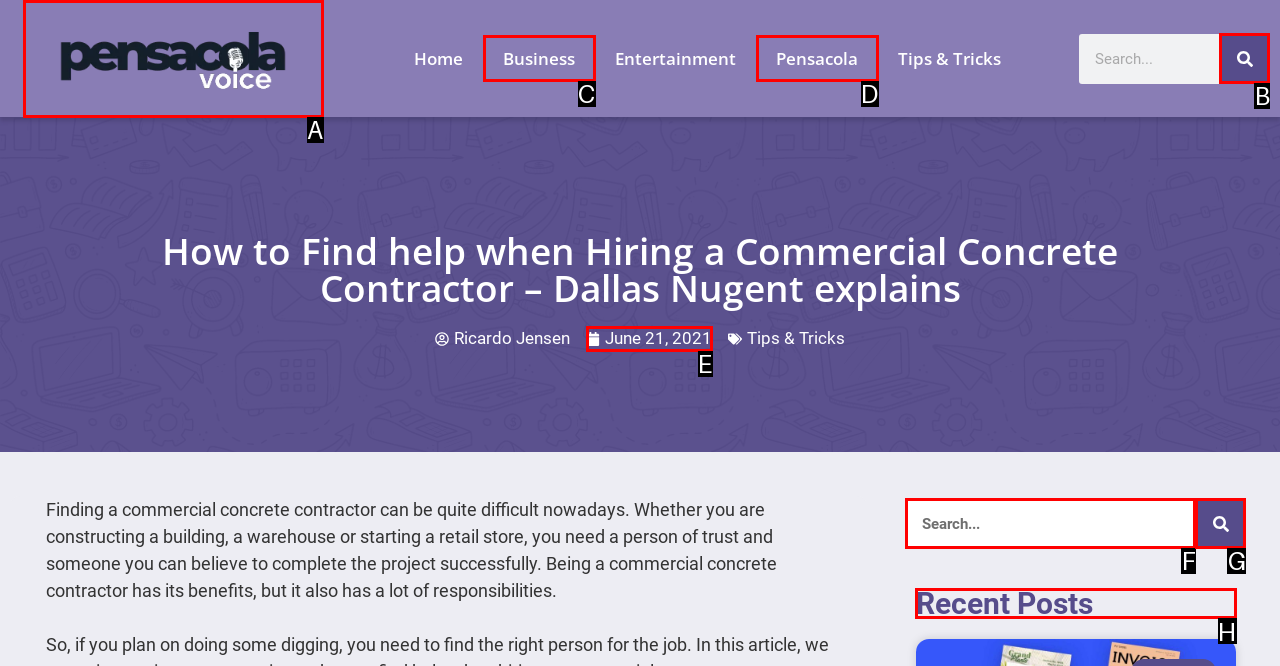Please identify the correct UI element to click for the task: View Recent Posts Respond with the letter of the appropriate option.

H